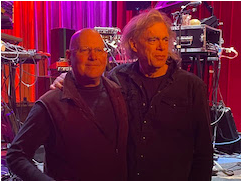Create an elaborate description of the image, covering every aspect.

The image features musicians Steve Roach and Robert Rich, who are united in a moment of camaraderie at a live performance venue. Both artists, known for their contributions to ambient and electronic music, stand closely together, smiling for the camera against a backdrop of vibrant red curtains and an array of synthesizers and electronic equipment. This gathering marks a significant moment as they celebrate their collaboration on the album "Waves of Now," which was recorded live after reuniting for a performance in December 2023. The image encapsulates the spirit of their artistic partnership, reflecting the creativity and connection that drives their music, set to release on January 19, 2024, under the Timeroom/Soundscape label.